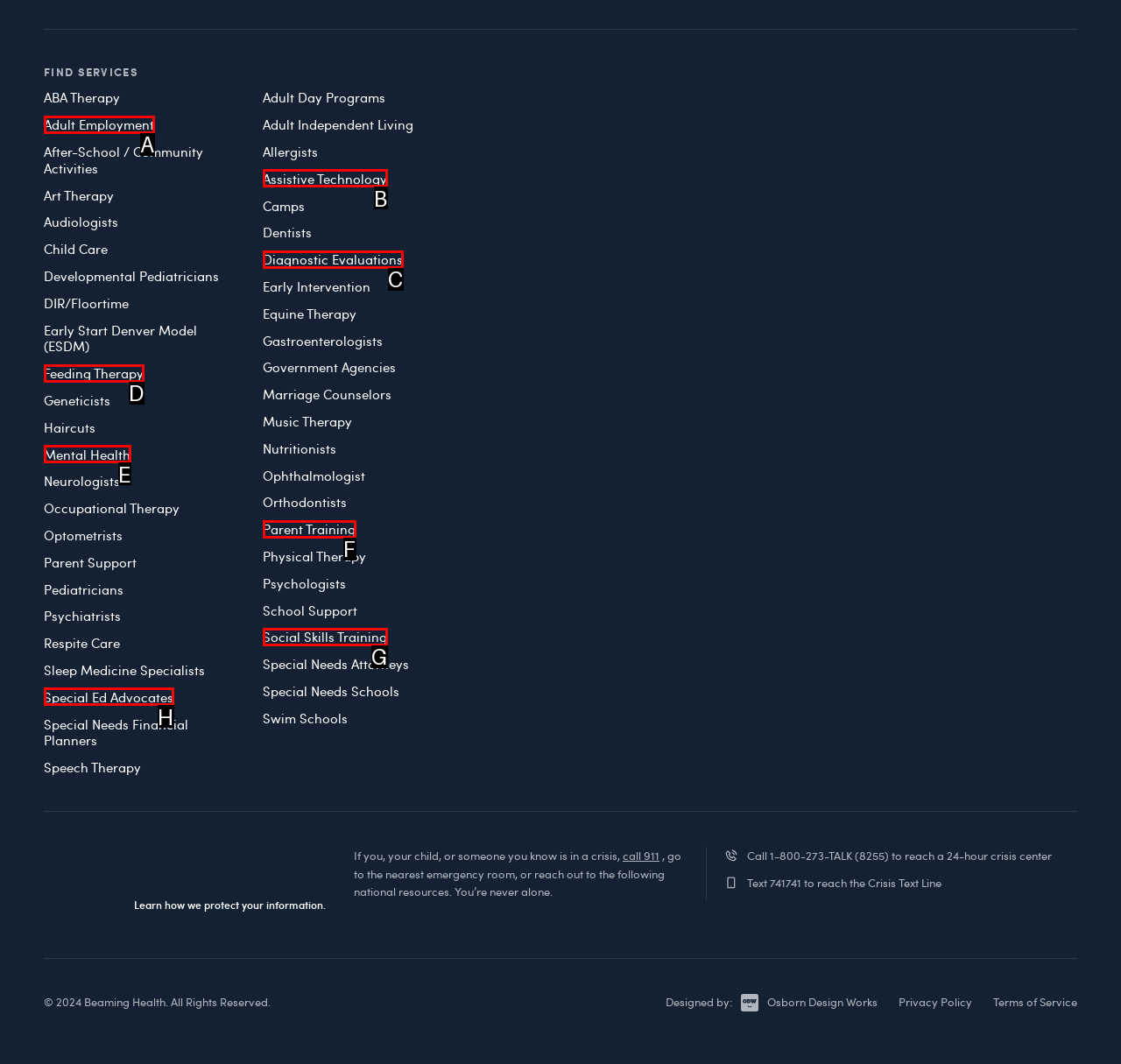Tell me which one HTML element best matches the description: Diagnostic Evaluations
Answer with the option's letter from the given choices directly.

C